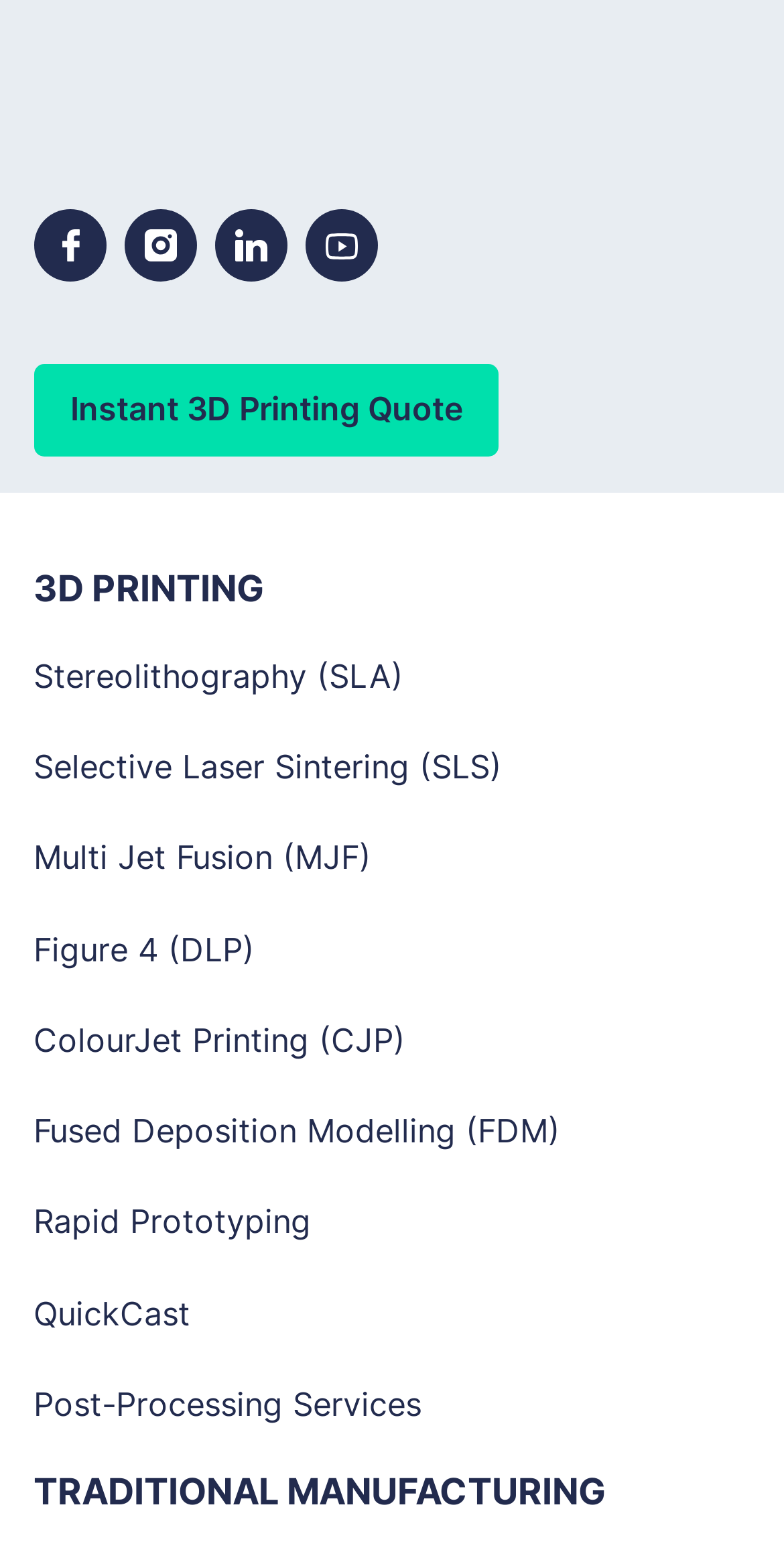Highlight the bounding box coordinates of the element that should be clicked to carry out the following instruction: "visit Formero homepage". The coordinates must be given as four float numbers ranging from 0 to 1, i.e., [left, top, right, bottom].

[0.043, 0.037, 0.556, 0.063]